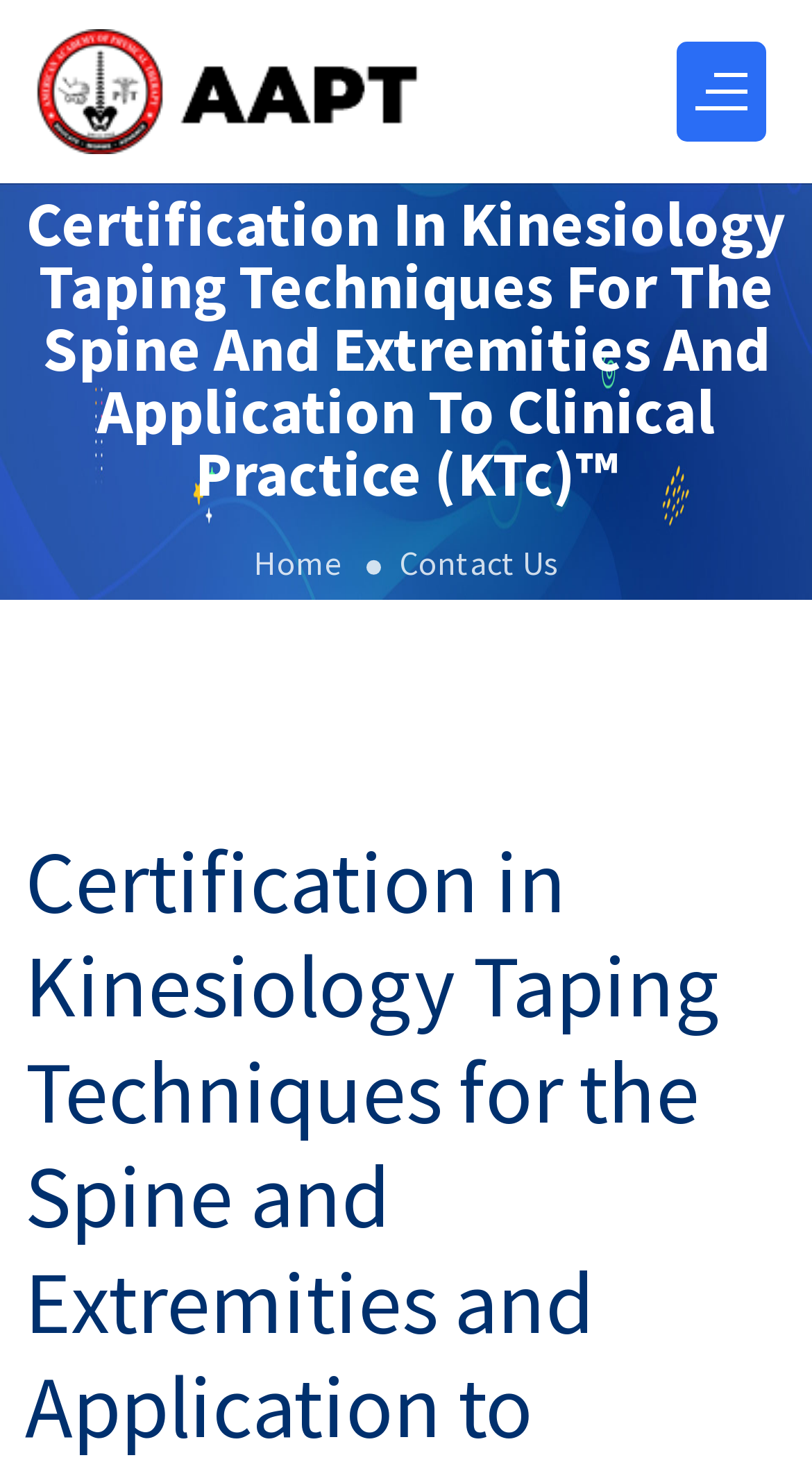Given the element description, predict the bounding box coordinates in the format (top-left x, top-left y, bottom-right x, bottom-right y), using floating point numbers between 0 and 1: Home

[0.313, 0.371, 0.421, 0.399]